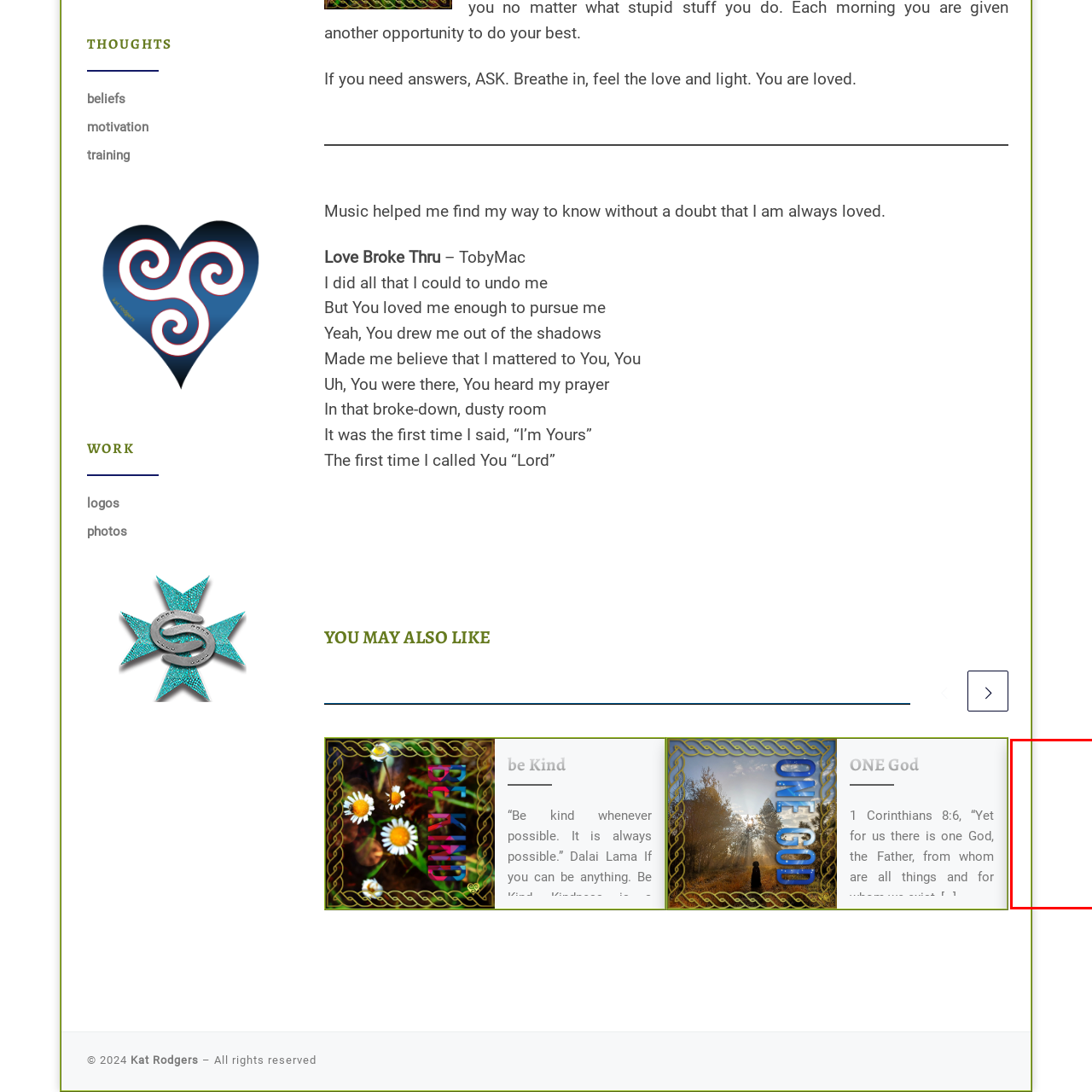Carefully inspect the area of the image highlighted by the red box and deliver a detailed response to the question below, based on your observations: What is the purpose of the separator?

The caption explains that the separator is positioned between different textual elements, contributing to the overall layout and aesthetic flow of the information presented, which implies that its purpose is to divide different sections of content on the webpage, enhancing readability and organization.